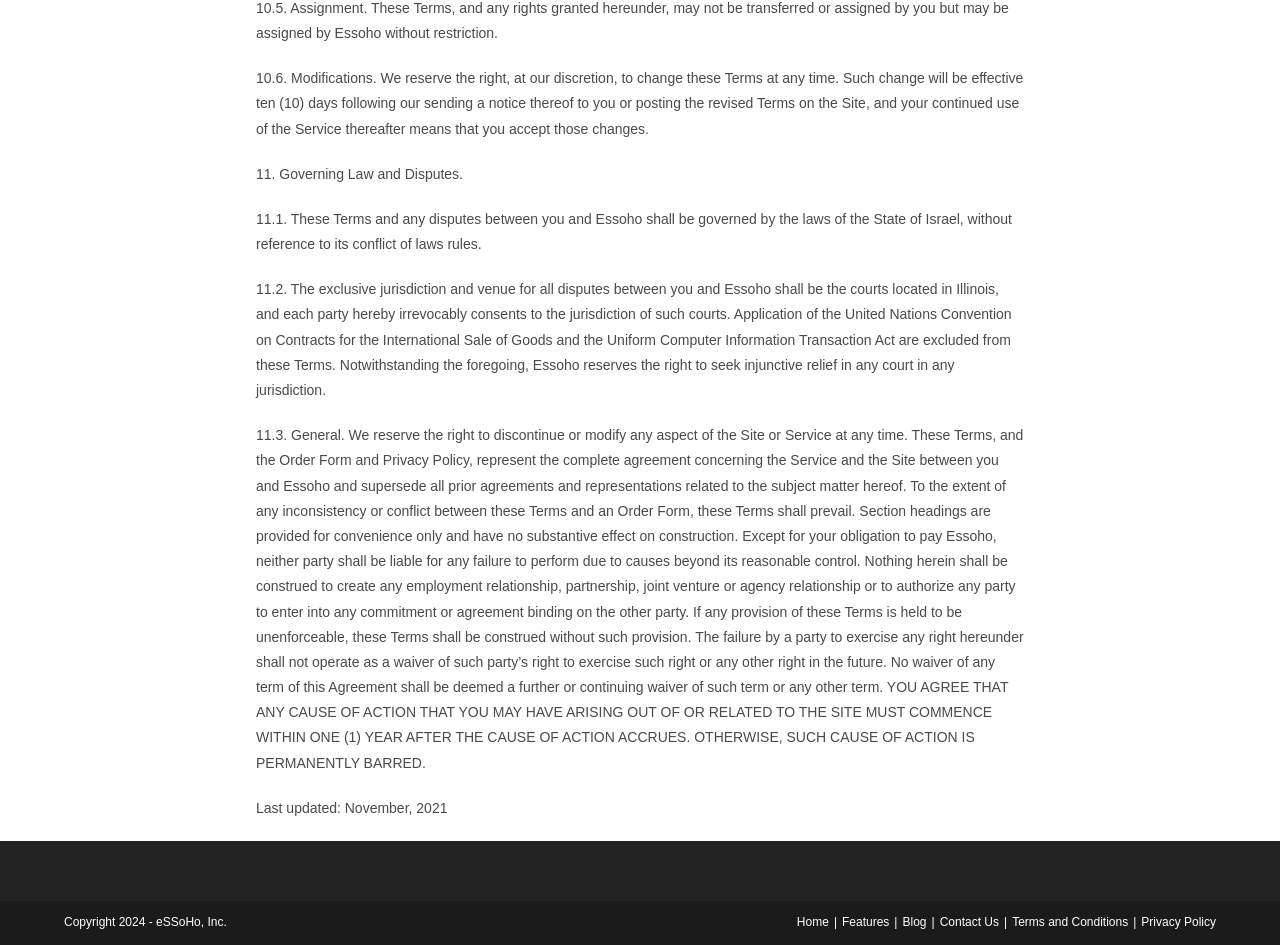What is the copyright information of the website?
Give a detailed response to the question by analyzing the screenshot.

I found this information at the bottom of the page, which states 'Copyright 2024 - eSSoHo, Inc.'